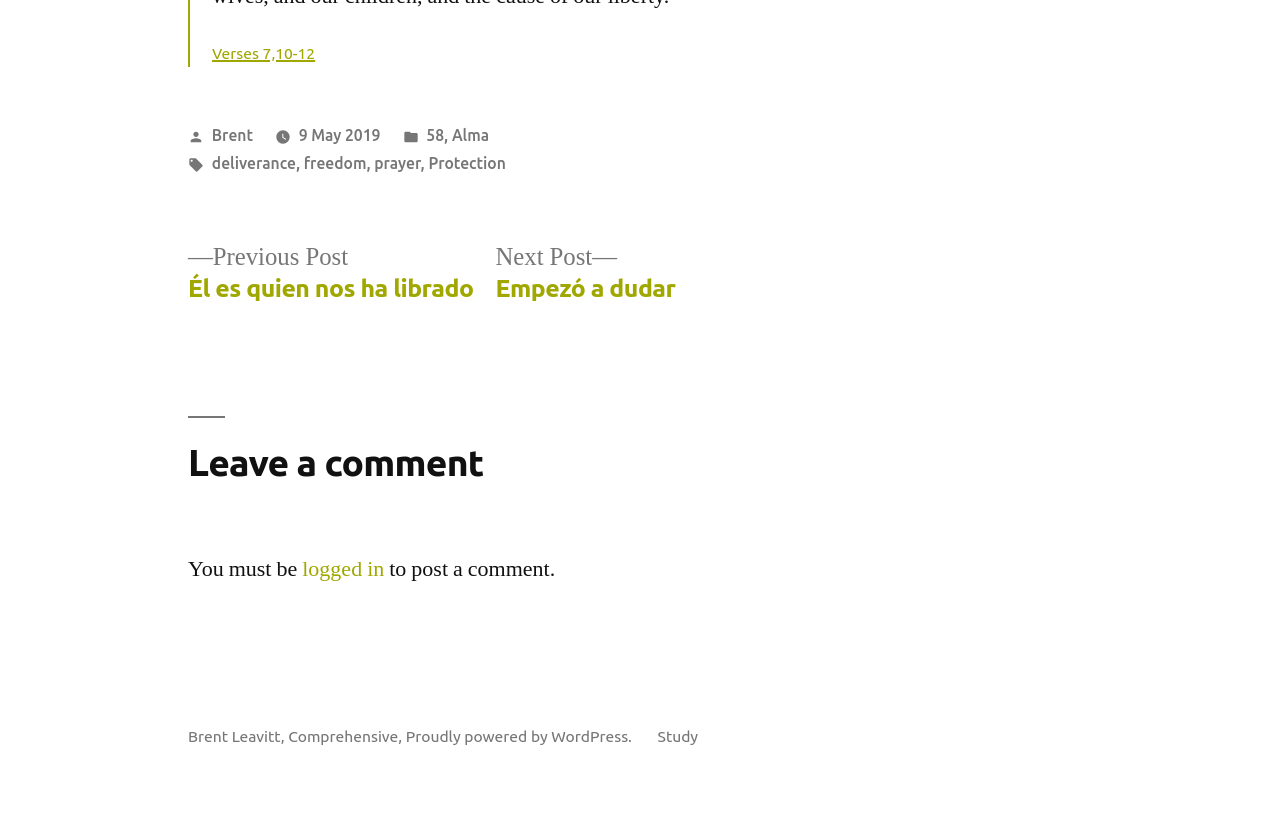What platform is the website powered by?
Using the image as a reference, give a one-word or short phrase answer.

WordPress